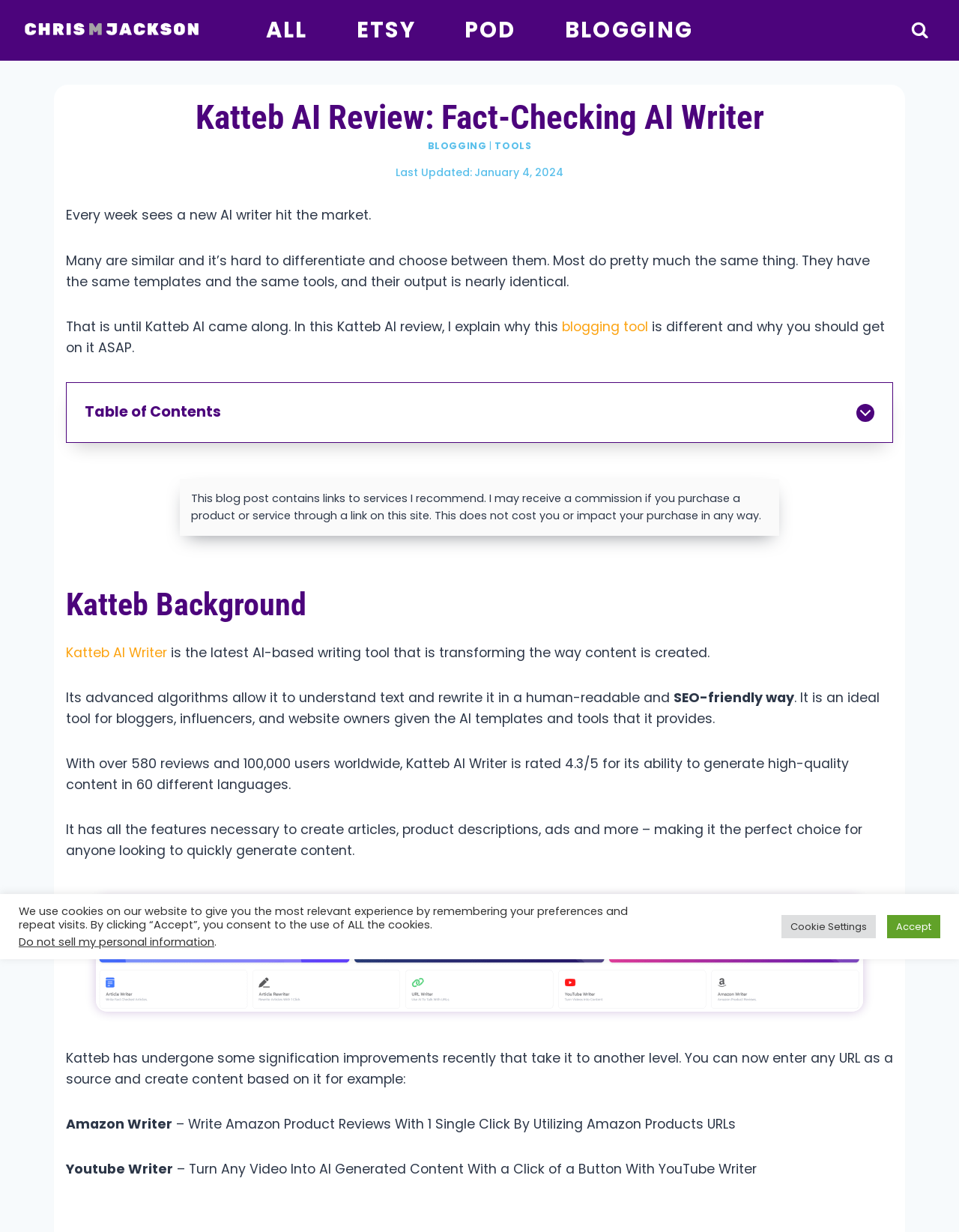Find the bounding box coordinates for the element that must be clicked to complete the instruction: "Click on the 'Katteb AI Review: Fact-Checking AI Writer' link". The coordinates should be four float numbers between 0 and 1, indicated as [left, top, right, bottom].

[0.069, 0.079, 0.931, 0.113]